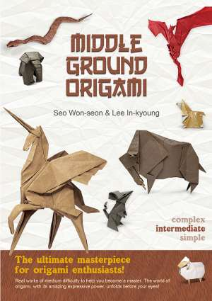Who are the authors of the book? Please answer the question using a single word or phrase based on the image.

Seo Won-seon and Lee In-kyoung